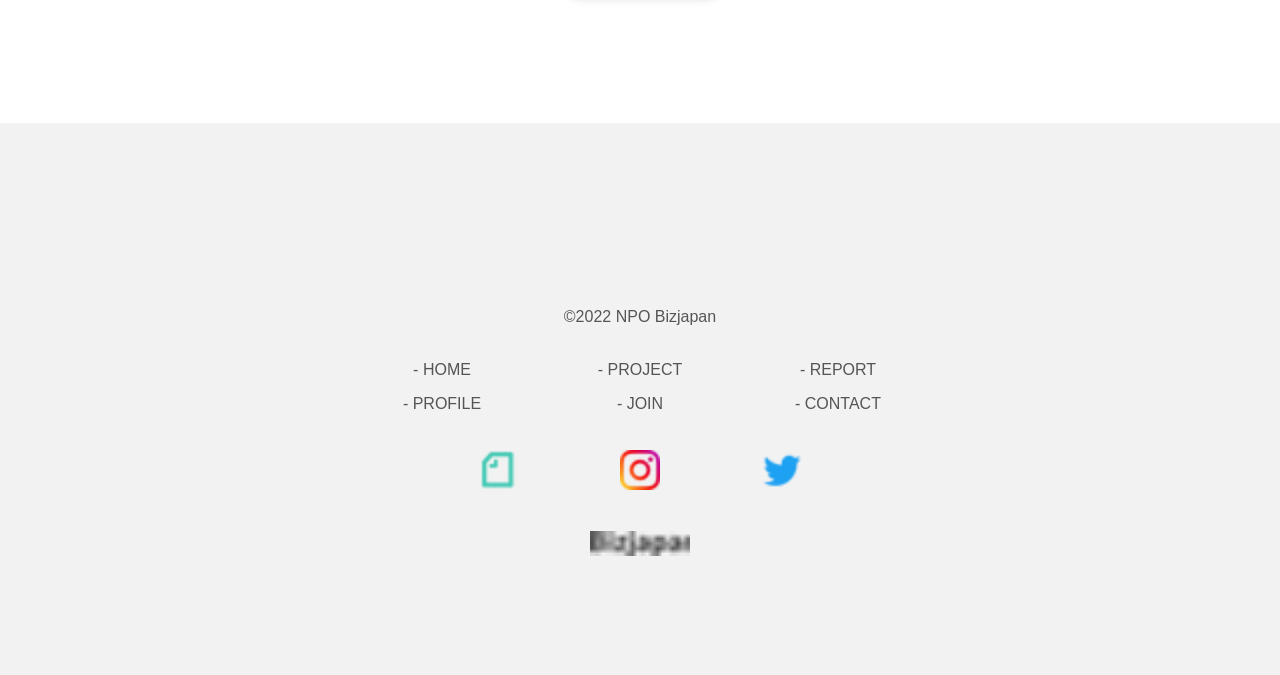Extract the bounding box of the UI element described as: "aria-label="Check our twitter page."".

[0.556, 0.712, 0.667, 0.737]